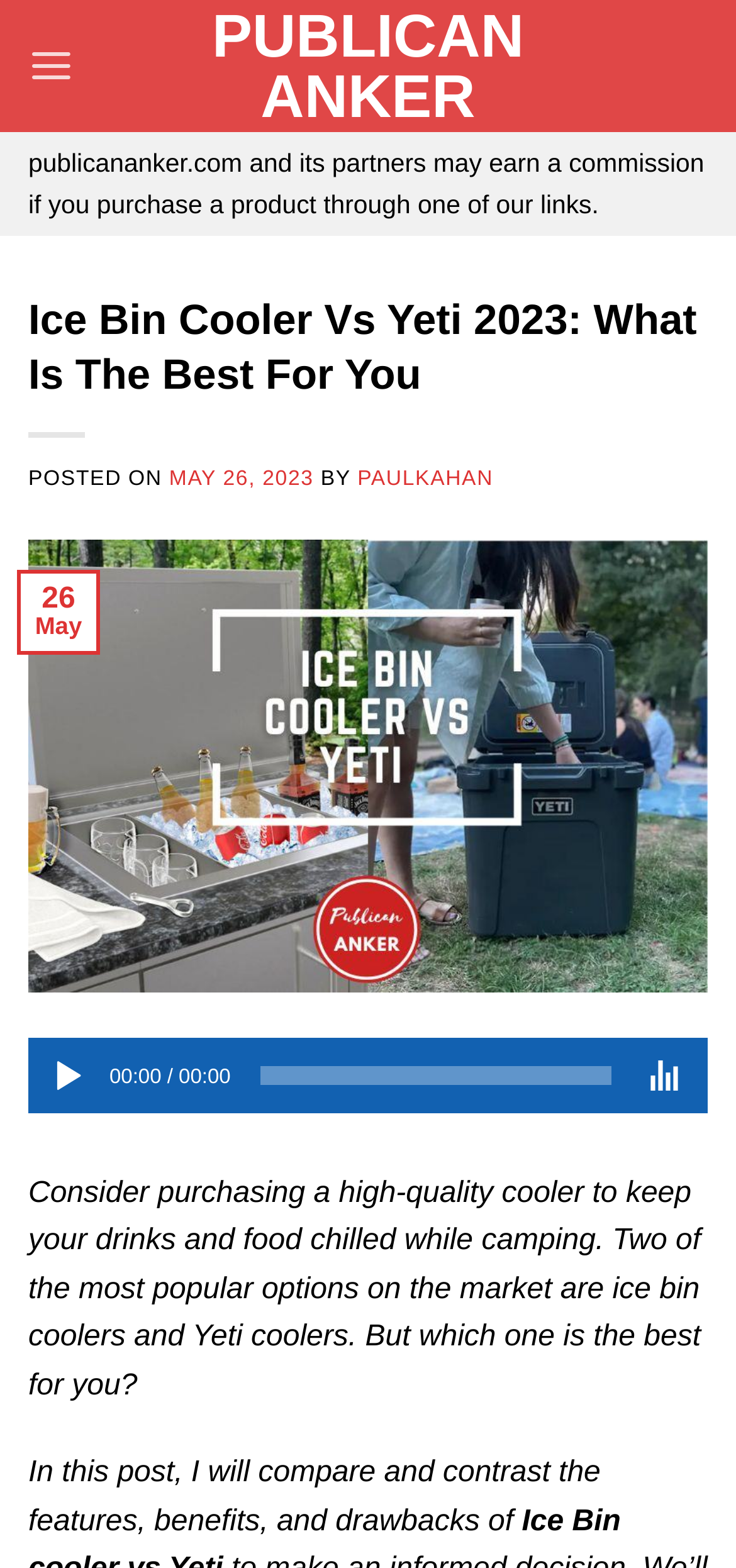Please answer the following question using a single word or phrase: 
What is the author's name of this post?

Paul Kahan